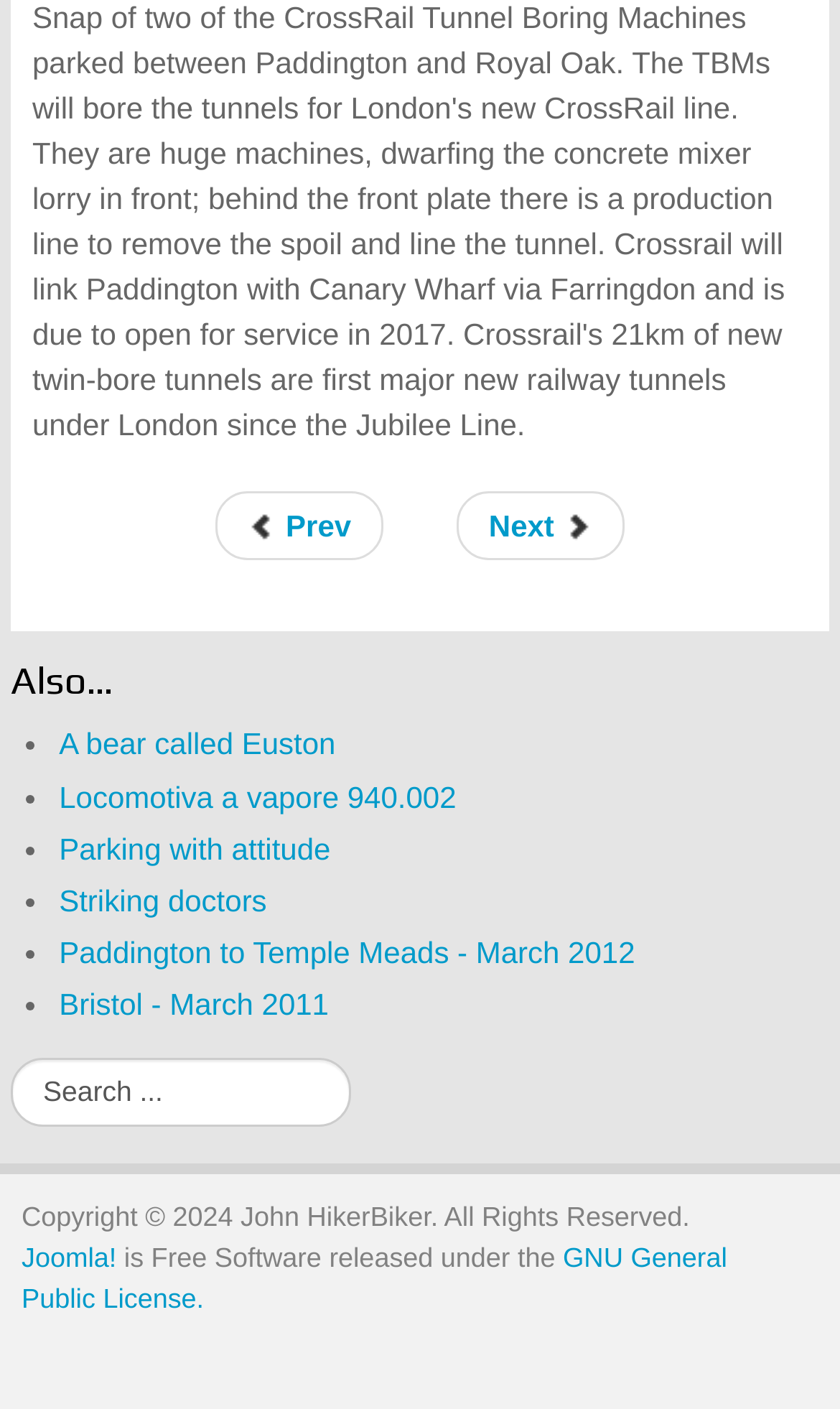Given the element description Opens in a new window, identify the bounding box coordinates for the UI element on the webpage screenshot. The format should be (top-left x, top-left y, bottom-right x, bottom-right y), with values between 0 and 1.

None